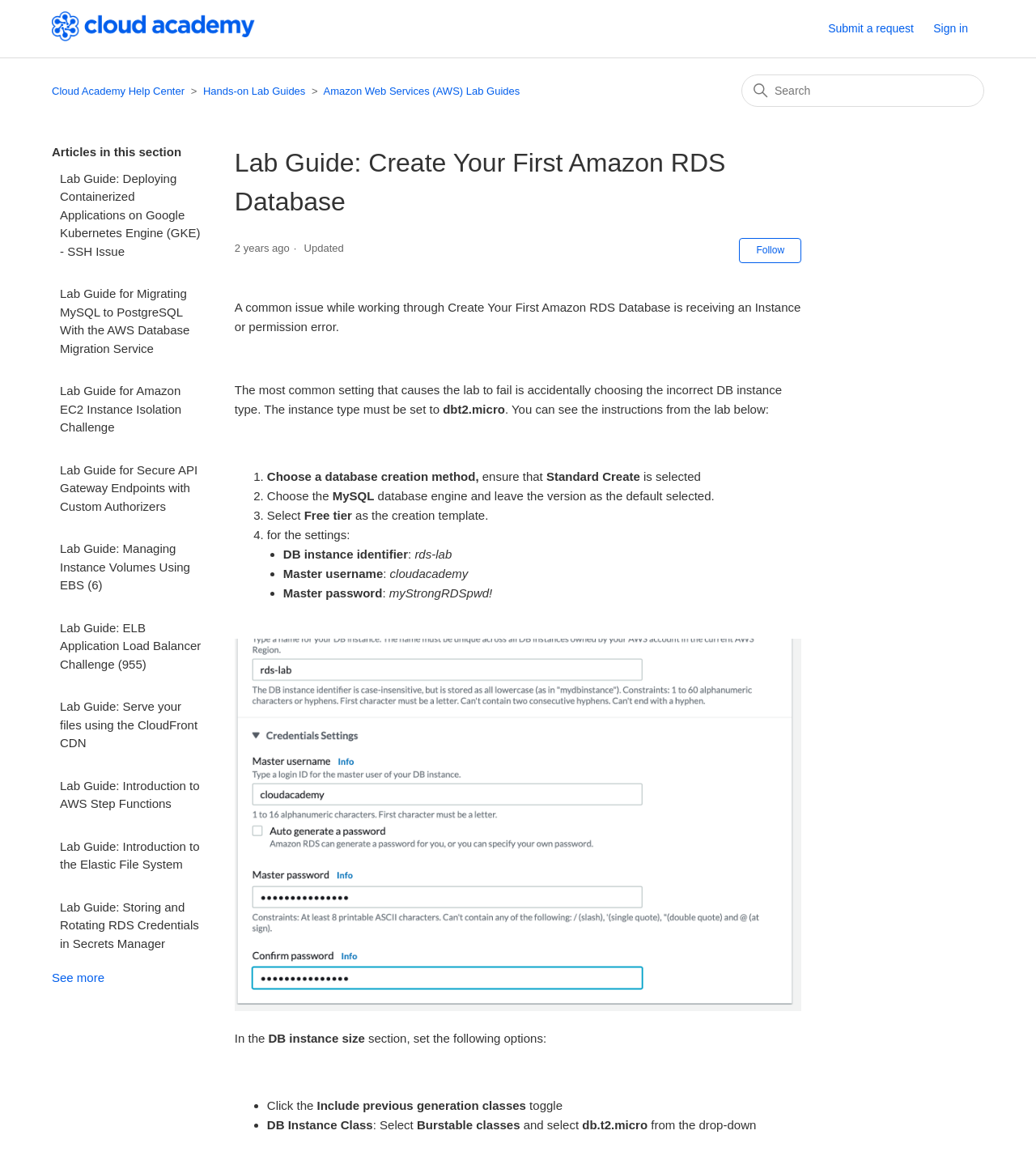Please specify the bounding box coordinates of the region to click in order to perform the following instruction: "See more lab guides".

[0.05, 0.84, 0.101, 0.852]